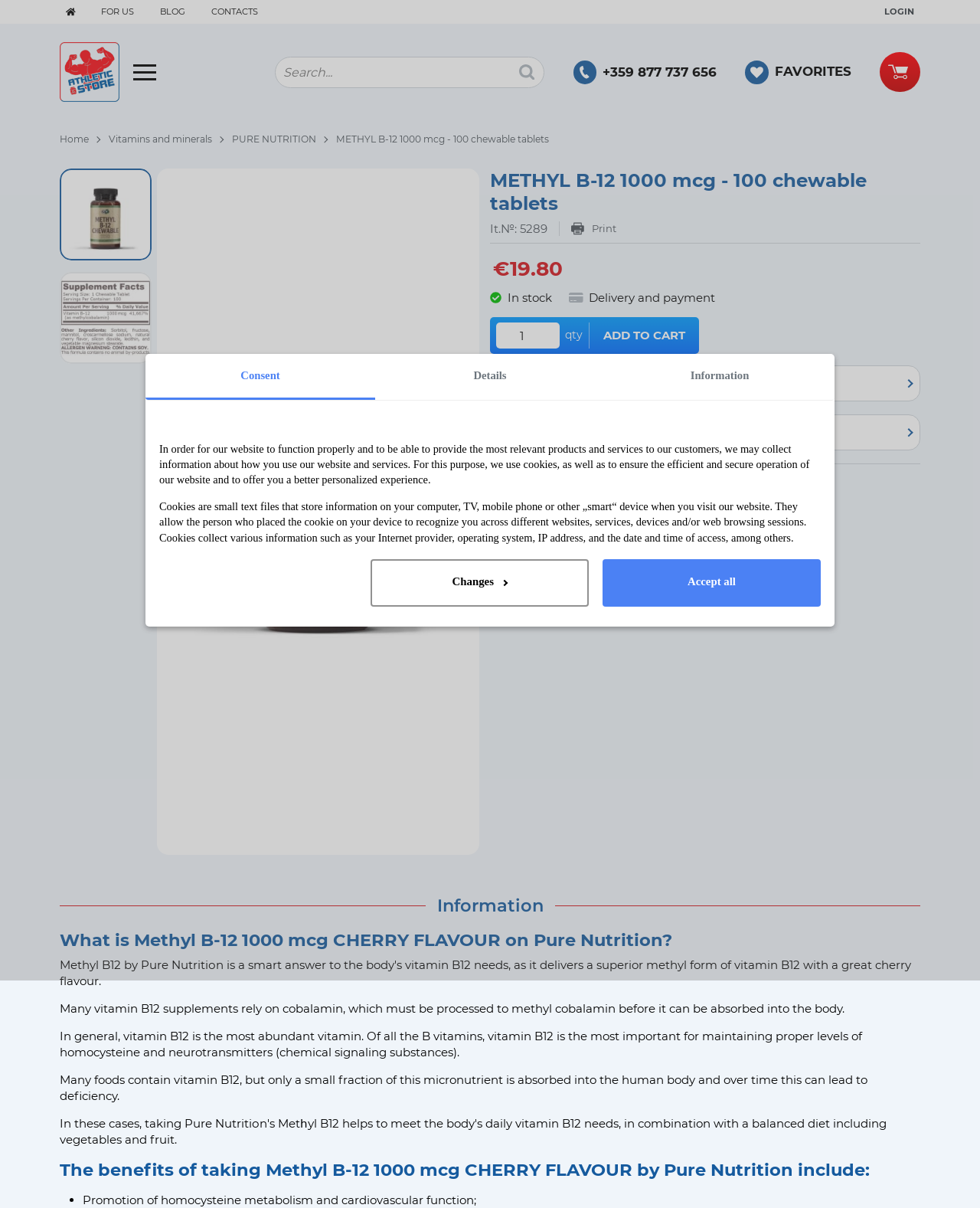Determine the bounding box for the UI element as described: "name="search" placeholder="Search..."". The coordinates should be represented as four float numbers between 0 and 1, formatted as [left, top, right, bottom].

[0.281, 0.047, 0.556, 0.073]